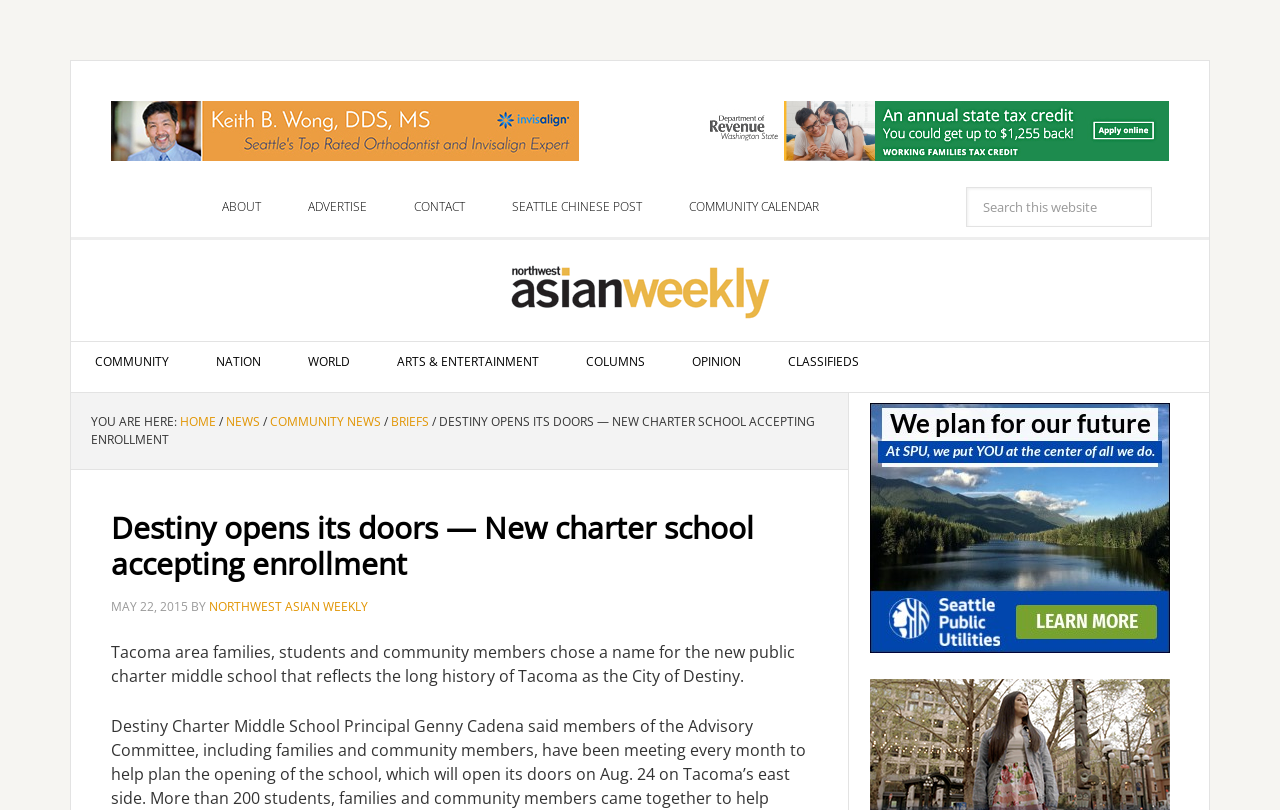What is the topic of the article?
Answer the question with as much detail as possible.

The topic of the article is about a new charter school that is accepting enrollment, as mentioned in the title of the article 'Destiny opens its doors — New charter school accepting enrollment'.